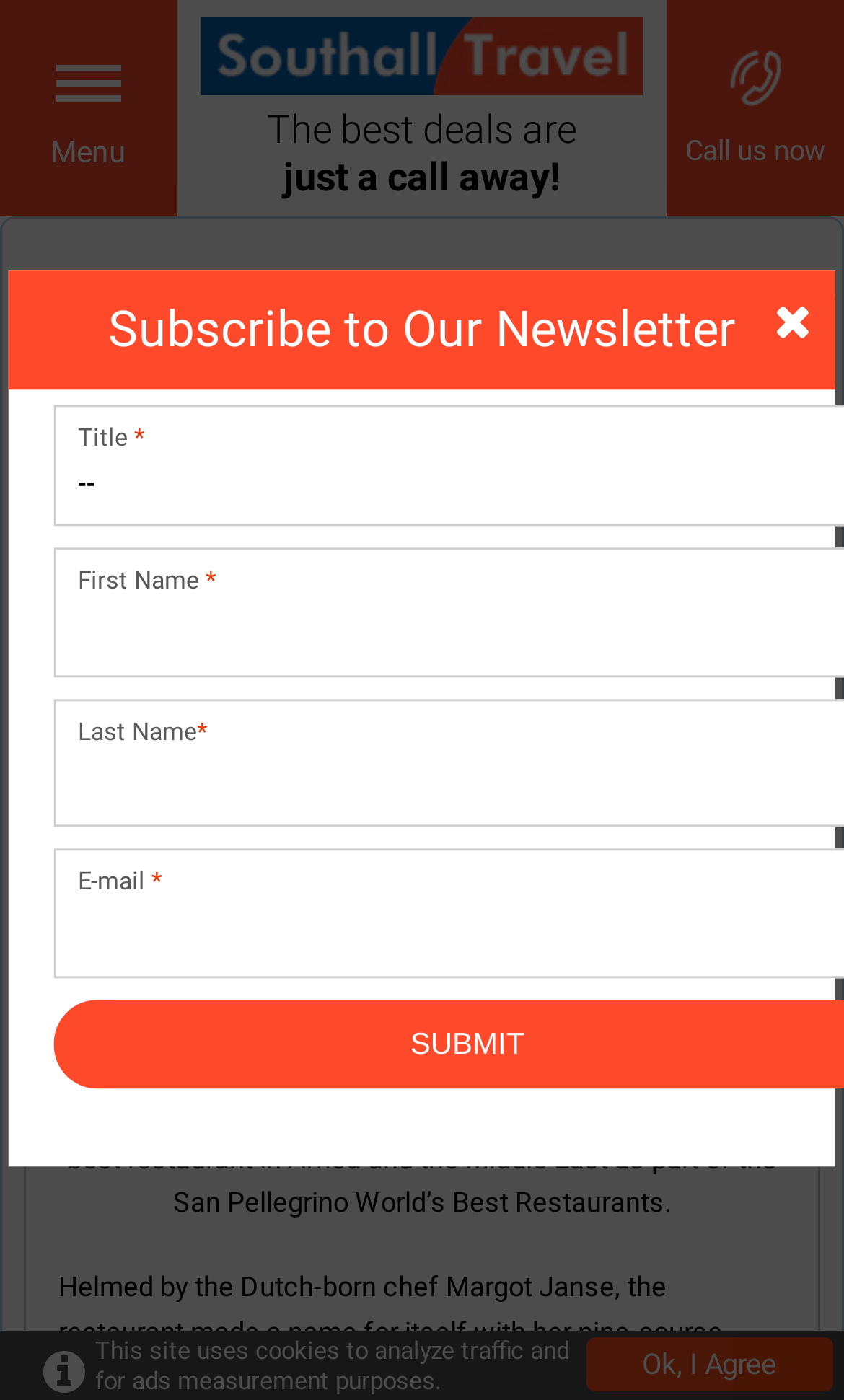Show the bounding box coordinates for the element that needs to be clicked to execute the following instruction: "Explore South Africa Holidays". Provide the coordinates in the form of four float numbers between 0 and 1, i.e., [left, top, right, bottom].

[0.308, 0.247, 0.682, 0.275]